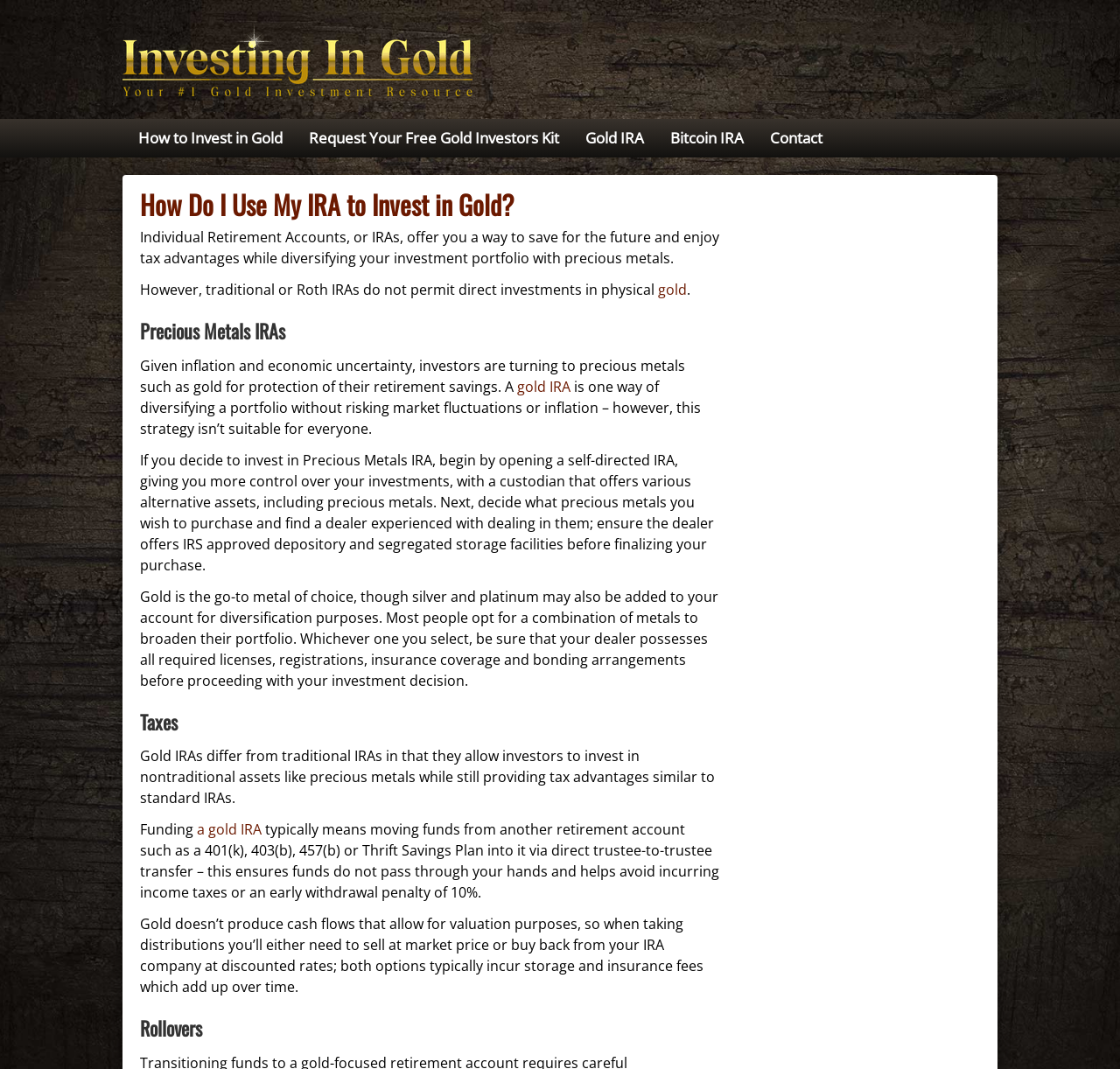Determine the bounding box coordinates of the clickable area required to perform the following instruction: "Click on 'gold IRA'". The coordinates should be represented as four float numbers between 0 and 1: [left, top, right, bottom].

[0.462, 0.352, 0.509, 0.37]